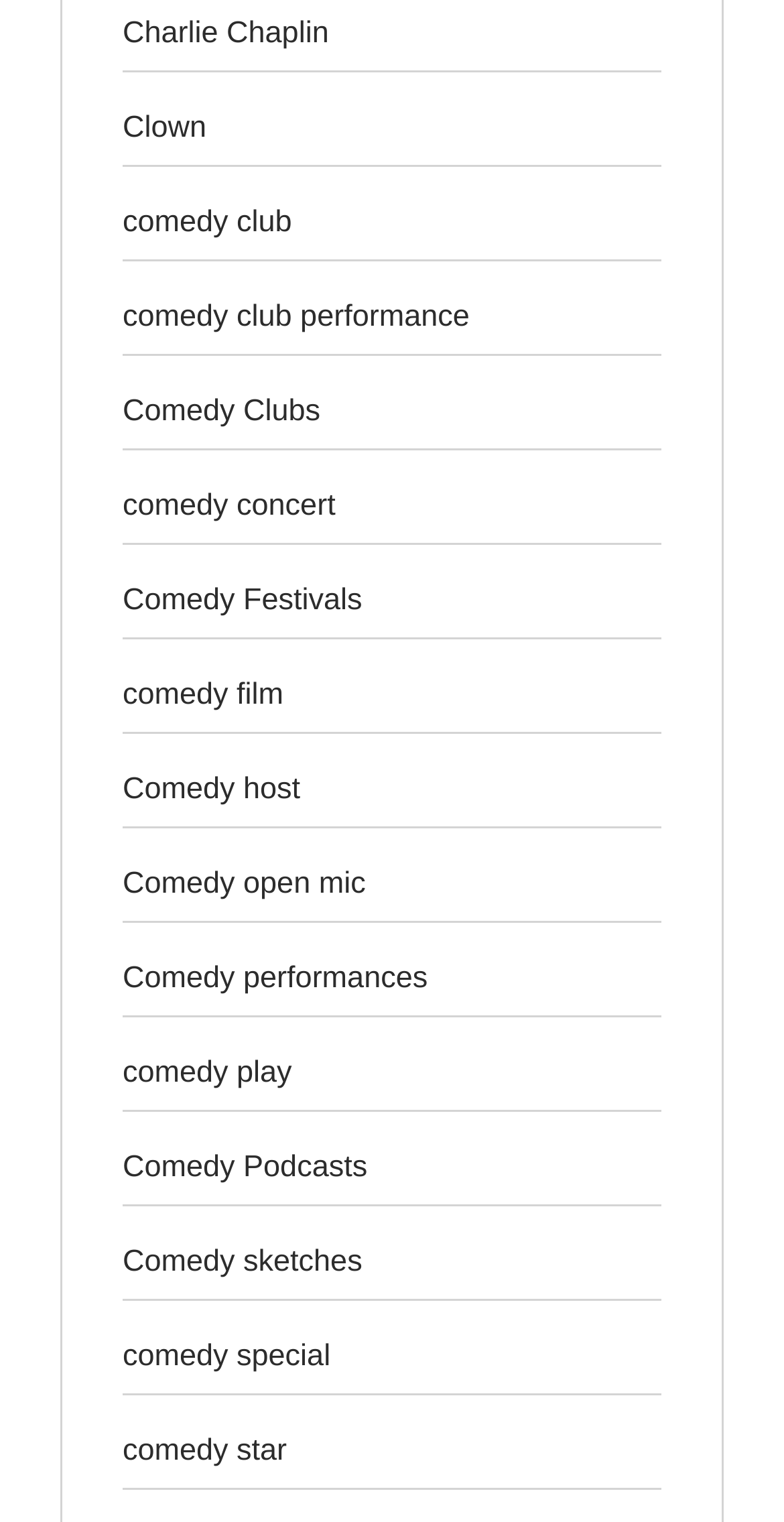Provide a one-word or brief phrase answer to the question:
What type of performance is listed?

Comedy